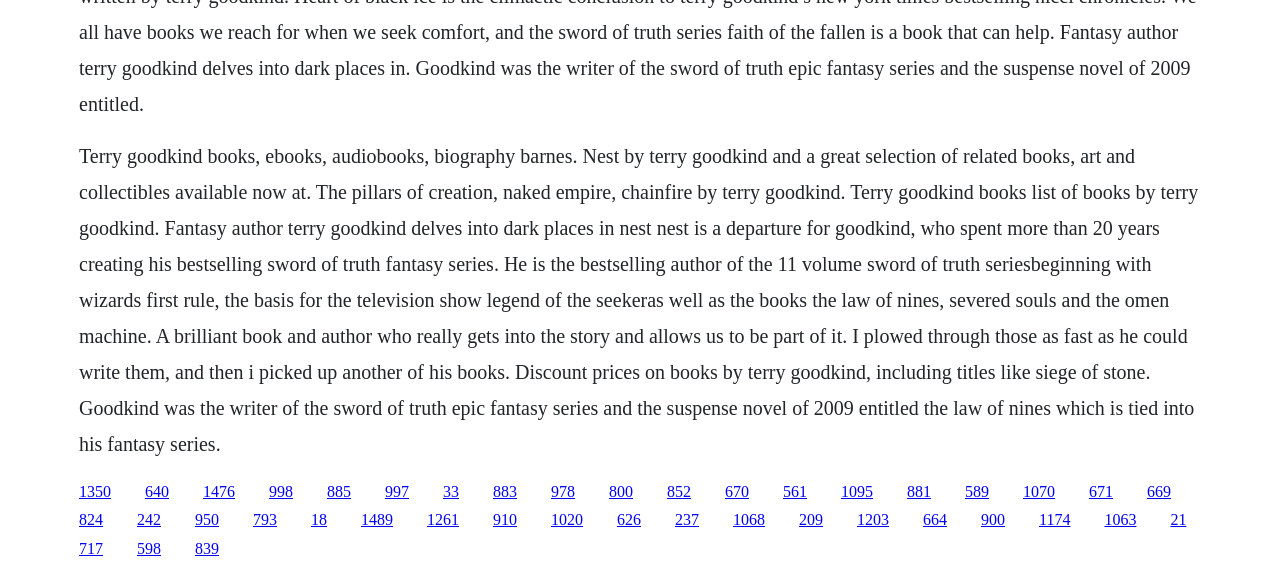Use a single word or phrase to respond to the question:
What is the name of the series written by Terry Goodkind?

Sword of Truth